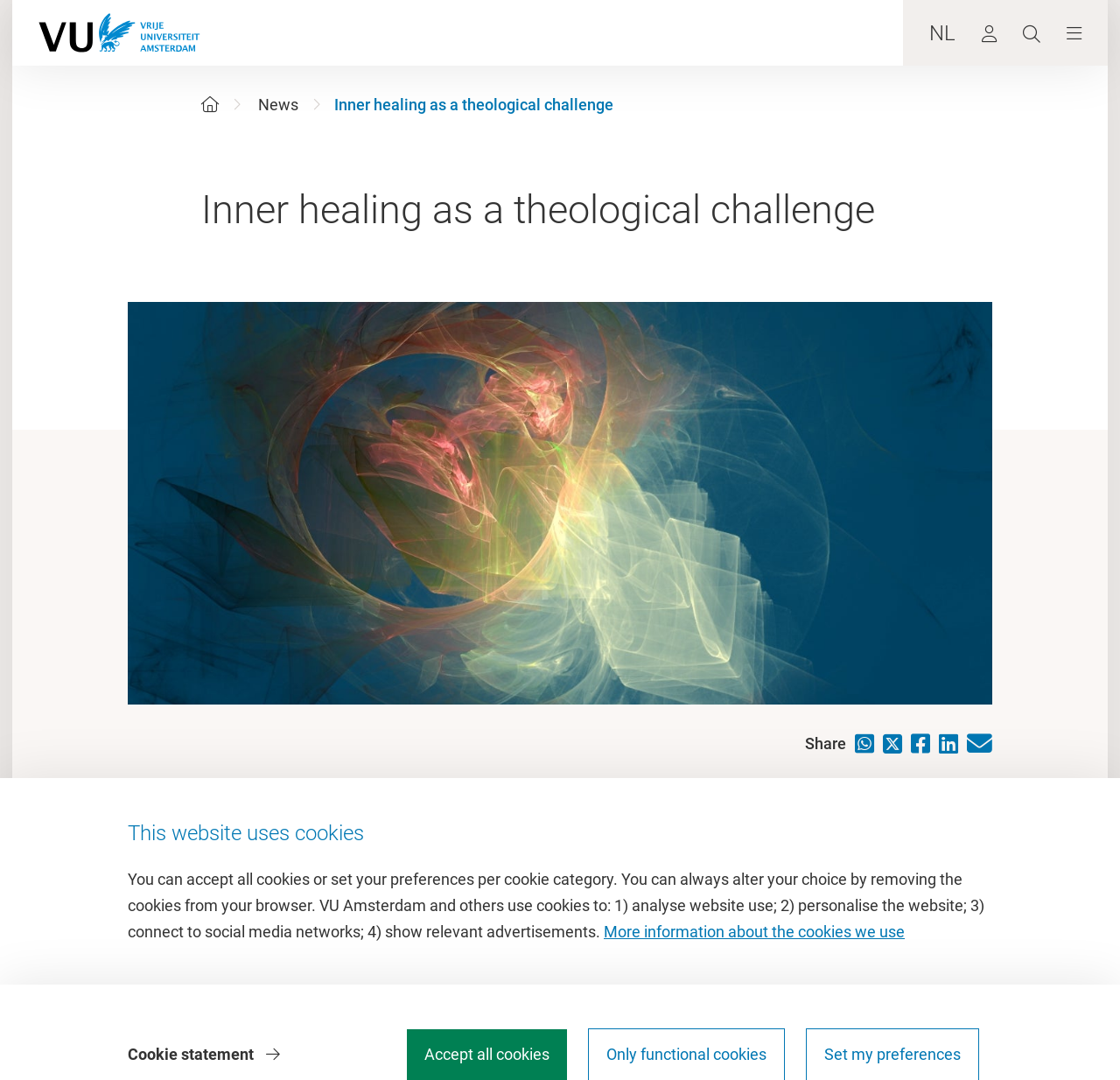What is the title of the book shown on the webpage?
Please give a detailed answer to the question using the information shown in the image.

I found the answer by looking at the cover of the book displayed on the webpage, which has a description 'Cover of book Balm that heals the soul, by Henrico ter Beek'.